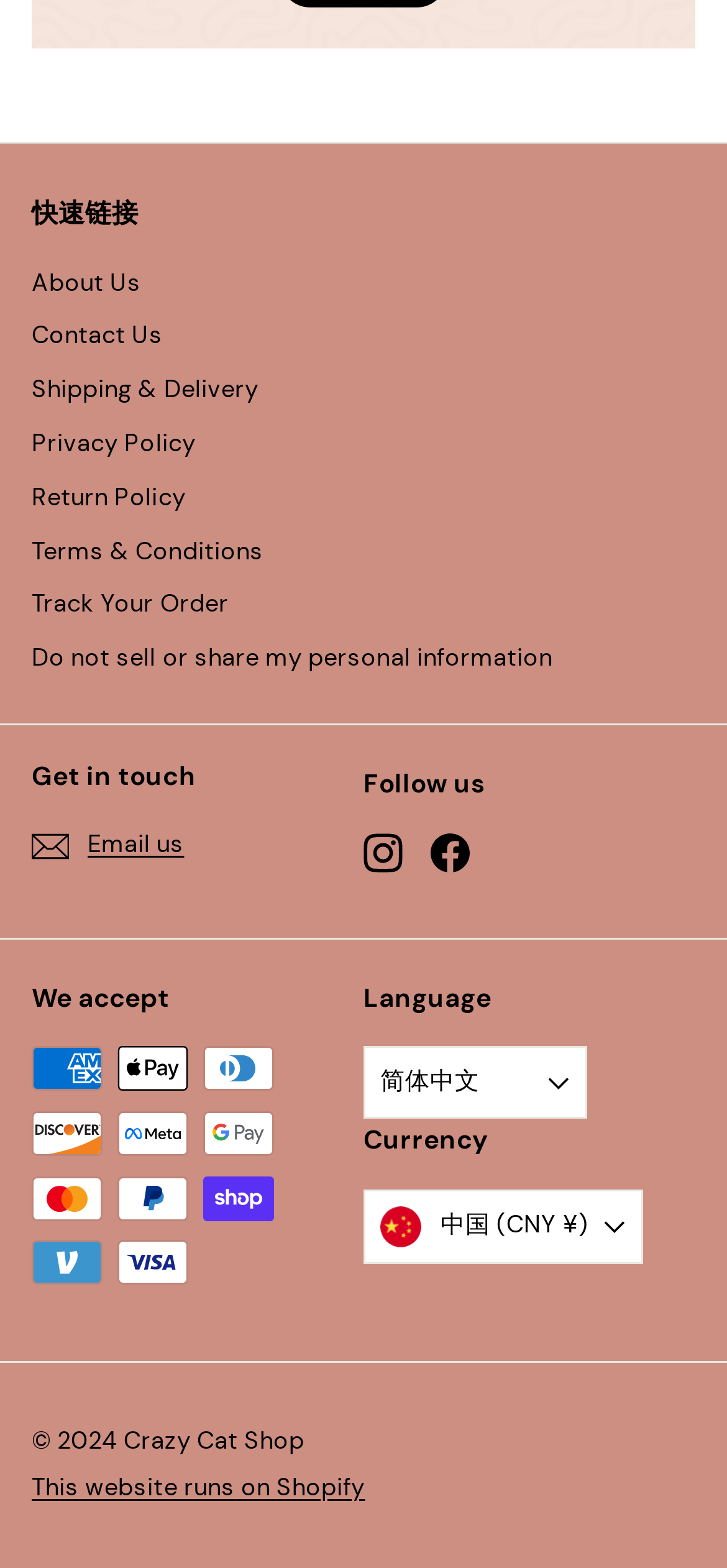Locate the bounding box for the described UI element: "Shipping & Delivery". Ensure the coordinates are four float numbers between 0 and 1, formatted as [left, top, right, bottom].

[0.044, 0.232, 0.356, 0.266]